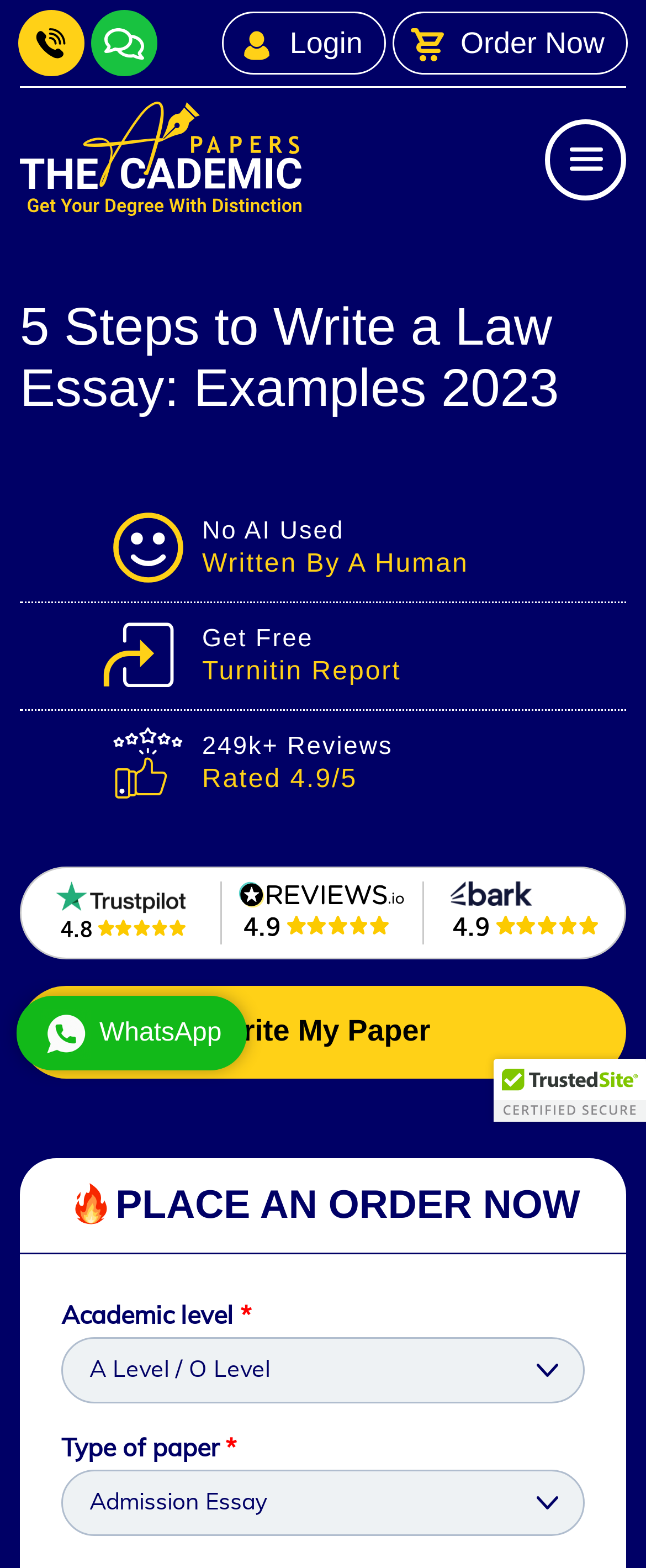Provide a short answer using a single word or phrase for the following question: 
What is the purpose of the searchbox?

To search the website